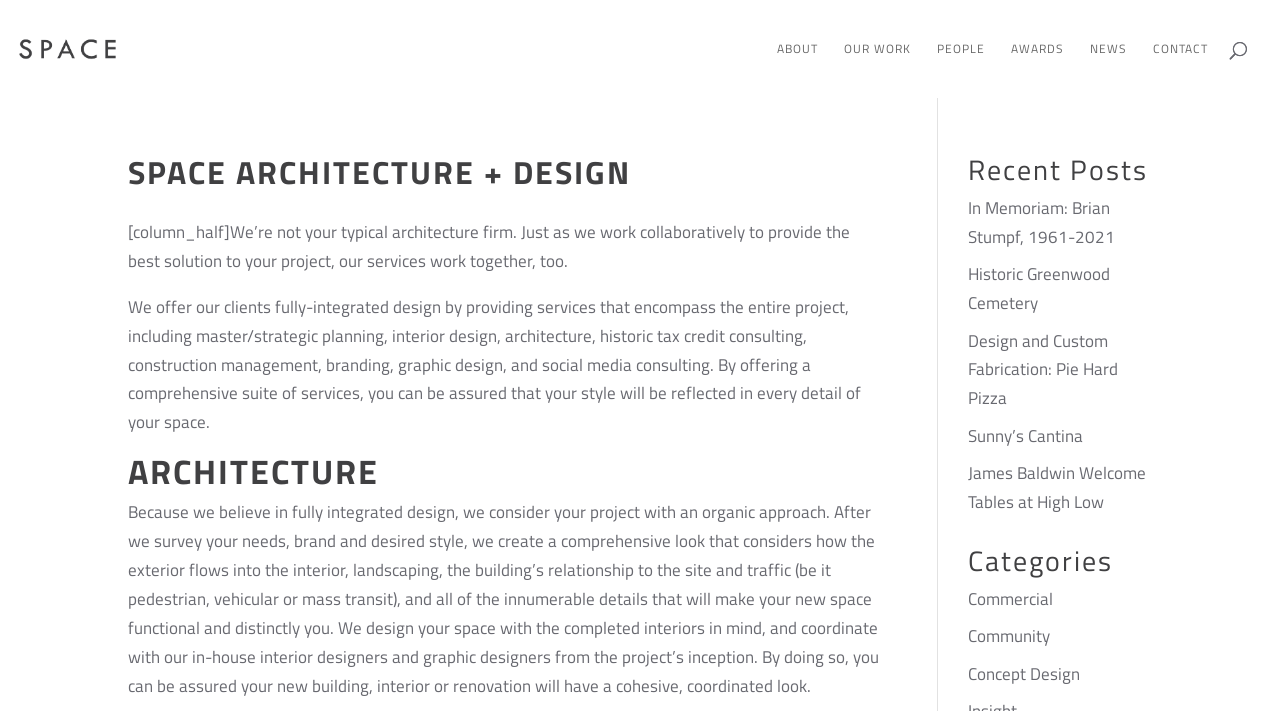Identify the bounding box for the UI element specified in this description: "News". The coordinates must be four float numbers between 0 and 1, formatted as [left, top, right, bottom].

[0.852, 0.059, 0.88, 0.138]